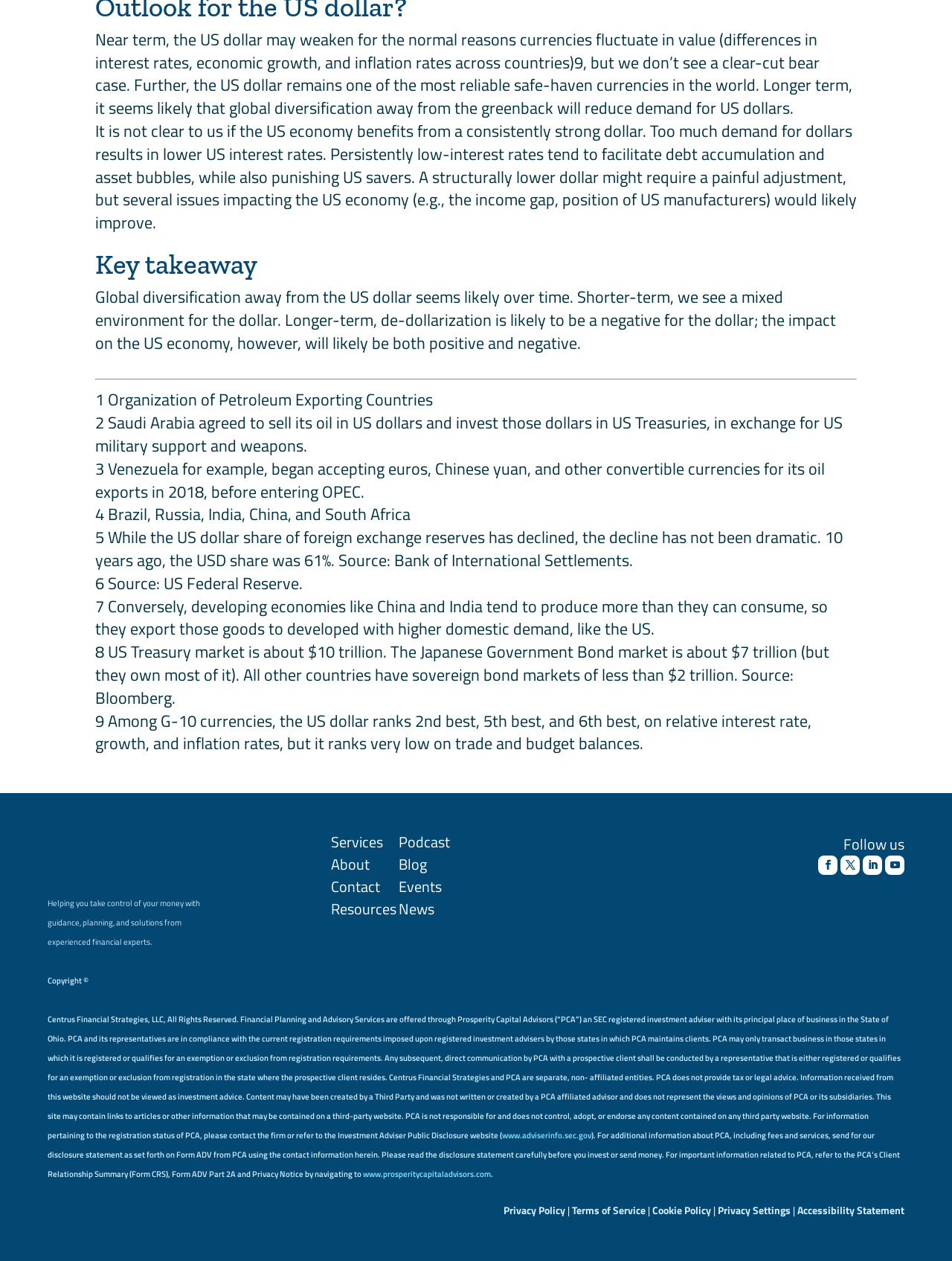What is the main topic of this webpage?
Offer a detailed and full explanation in response to the question.

The main topic of this webpage is the US dollar, as it discusses the potential weakening of the US dollar, its reliability as a safe-haven currency, and the impact of global diversification away from the US dollar on the US economy.